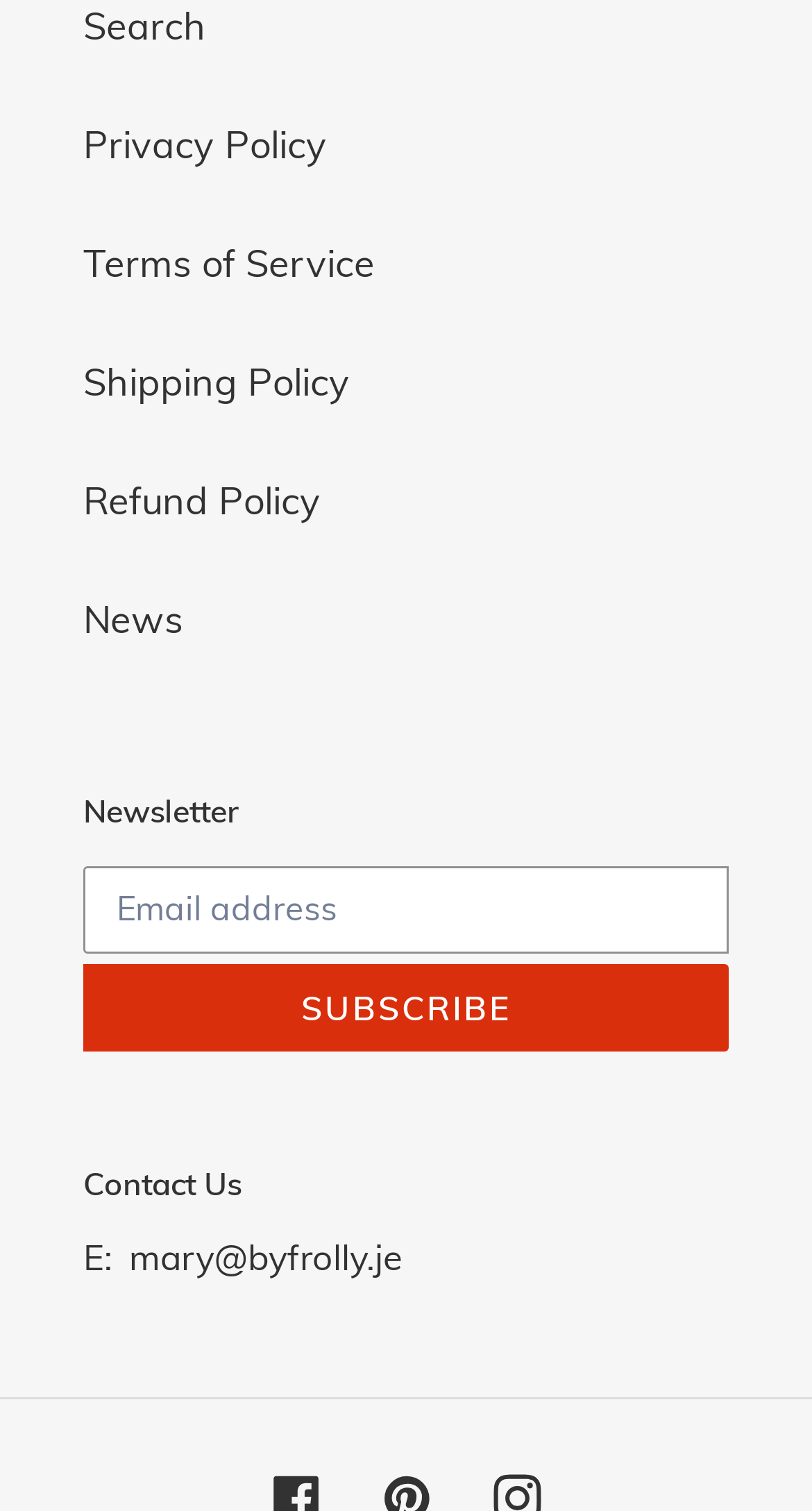Select the bounding box coordinates of the element I need to click to carry out the following instruction: "Enter email address".

[0.103, 0.573, 0.897, 0.631]